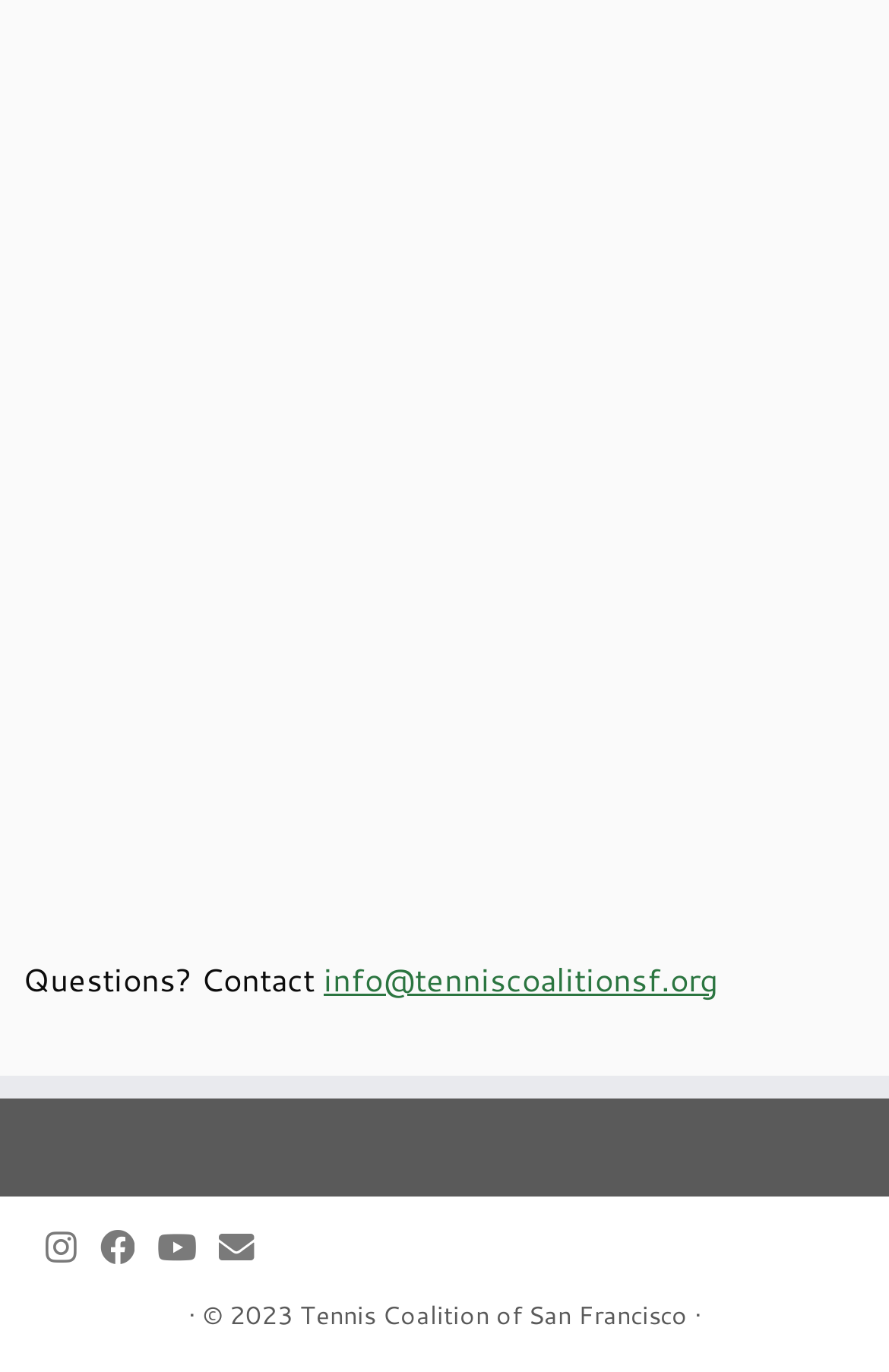Can you give a detailed response to the following question using the information from the image? What social media platforms does the organization have?

I found the social media platforms by looking at the bottom section of the webpage, where I saw links with the text 'Follow us on Instagram', 'Follow me on Facebook', and 'Follow us on Youtube'.